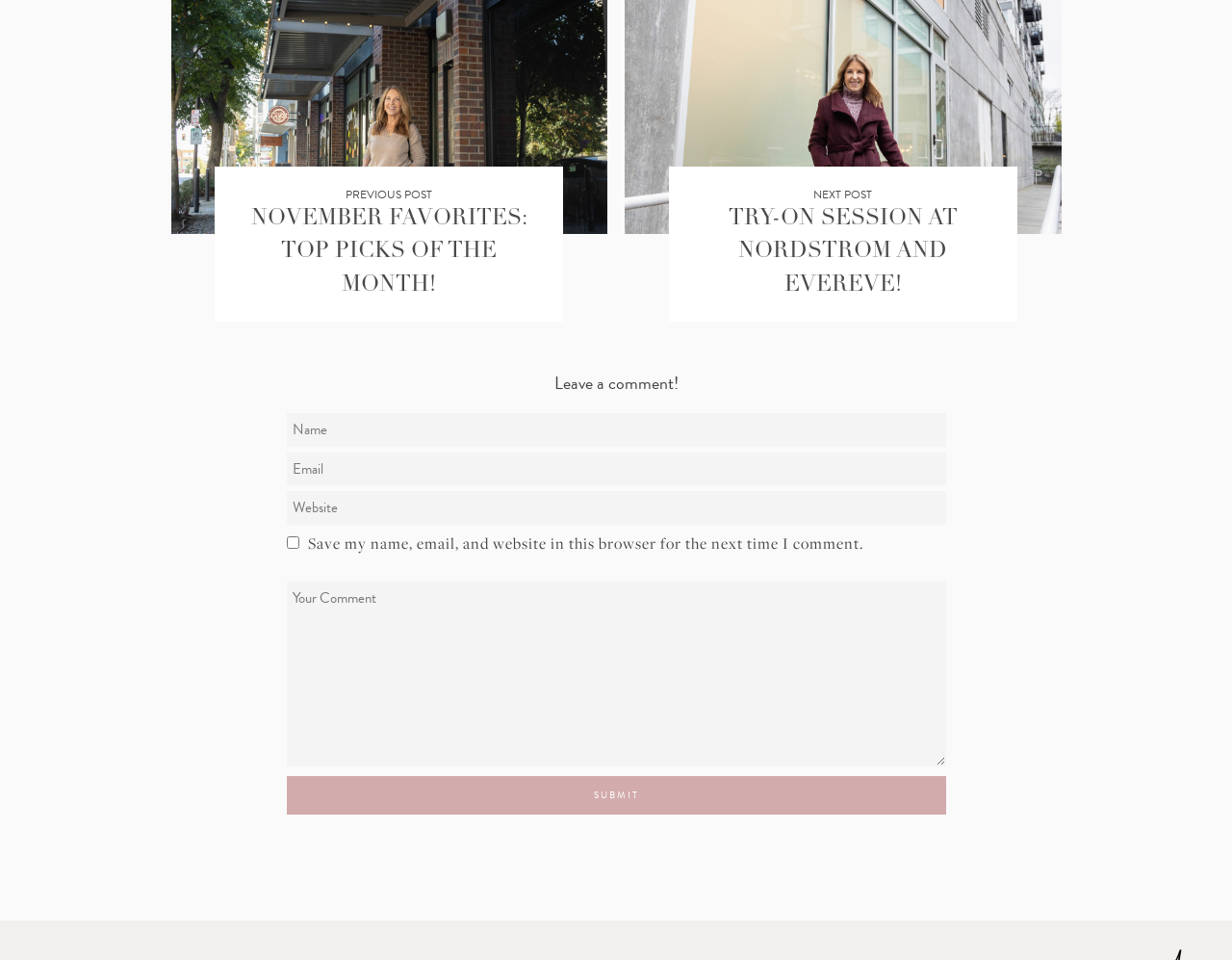Given the element description "name="comment" placeholder="Your Comment"" in the screenshot, predict the bounding box coordinates of that UI element.

[0.232, 0.605, 0.768, 0.798]